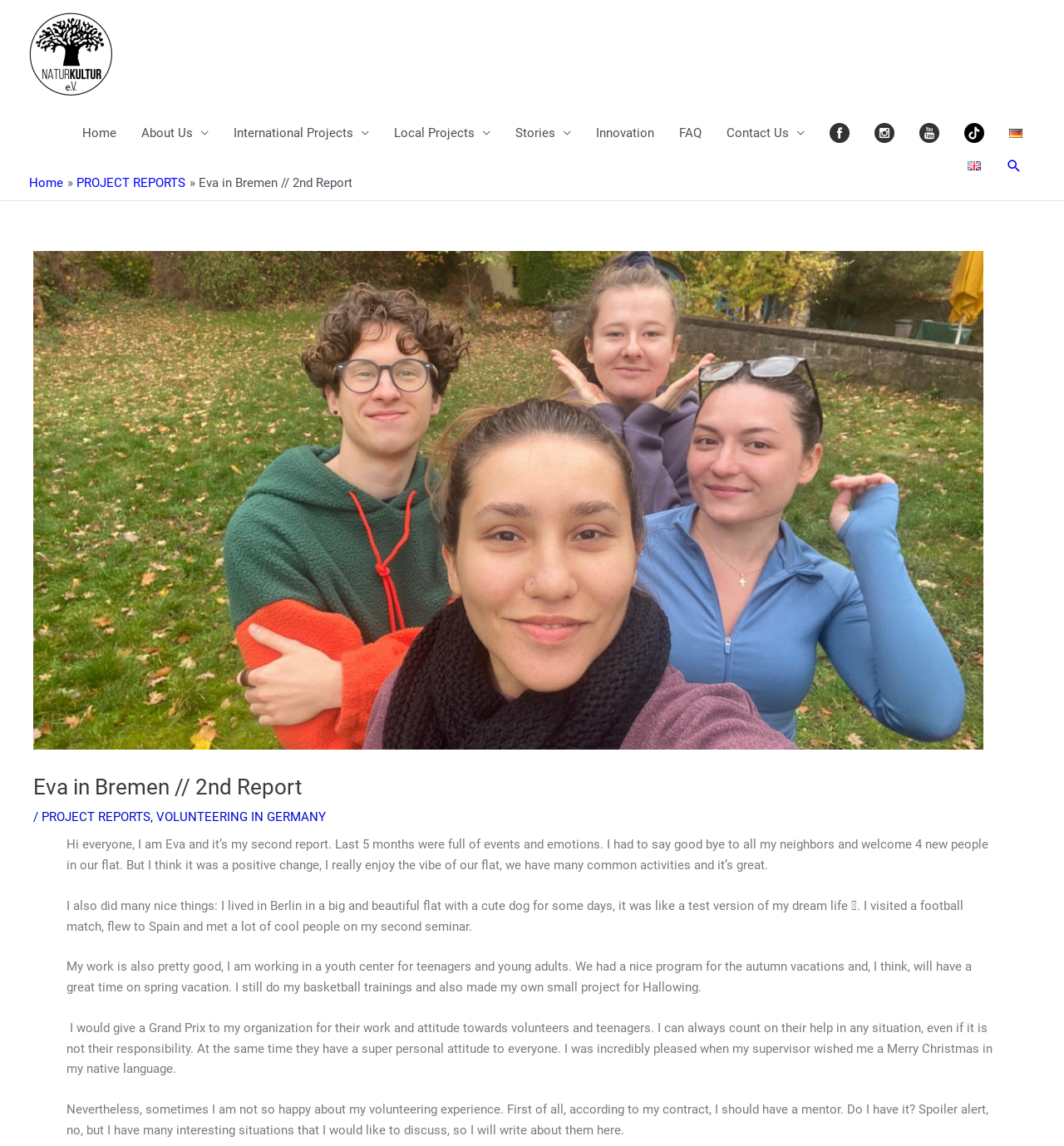Please mark the clickable region by giving the bounding box coordinates needed to complete this instruction: "Click the Home link".

[0.066, 0.094, 0.121, 0.138]